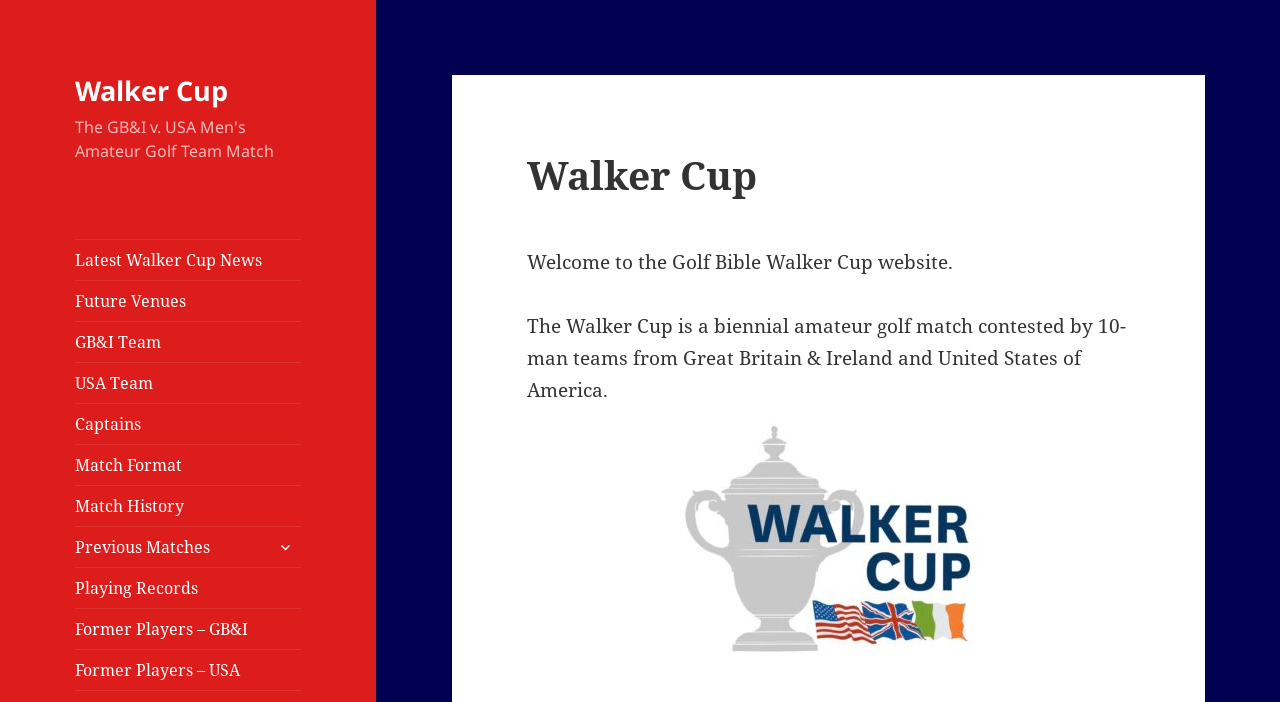Using the element description provided, determine the bounding box coordinates in the format (top-left x, top-left y, bottom-right x, bottom-right y). Ensure that all values are floating point numbers between 0 and 1. Element description: expand child menu

[0.21, 0.756, 0.235, 0.801]